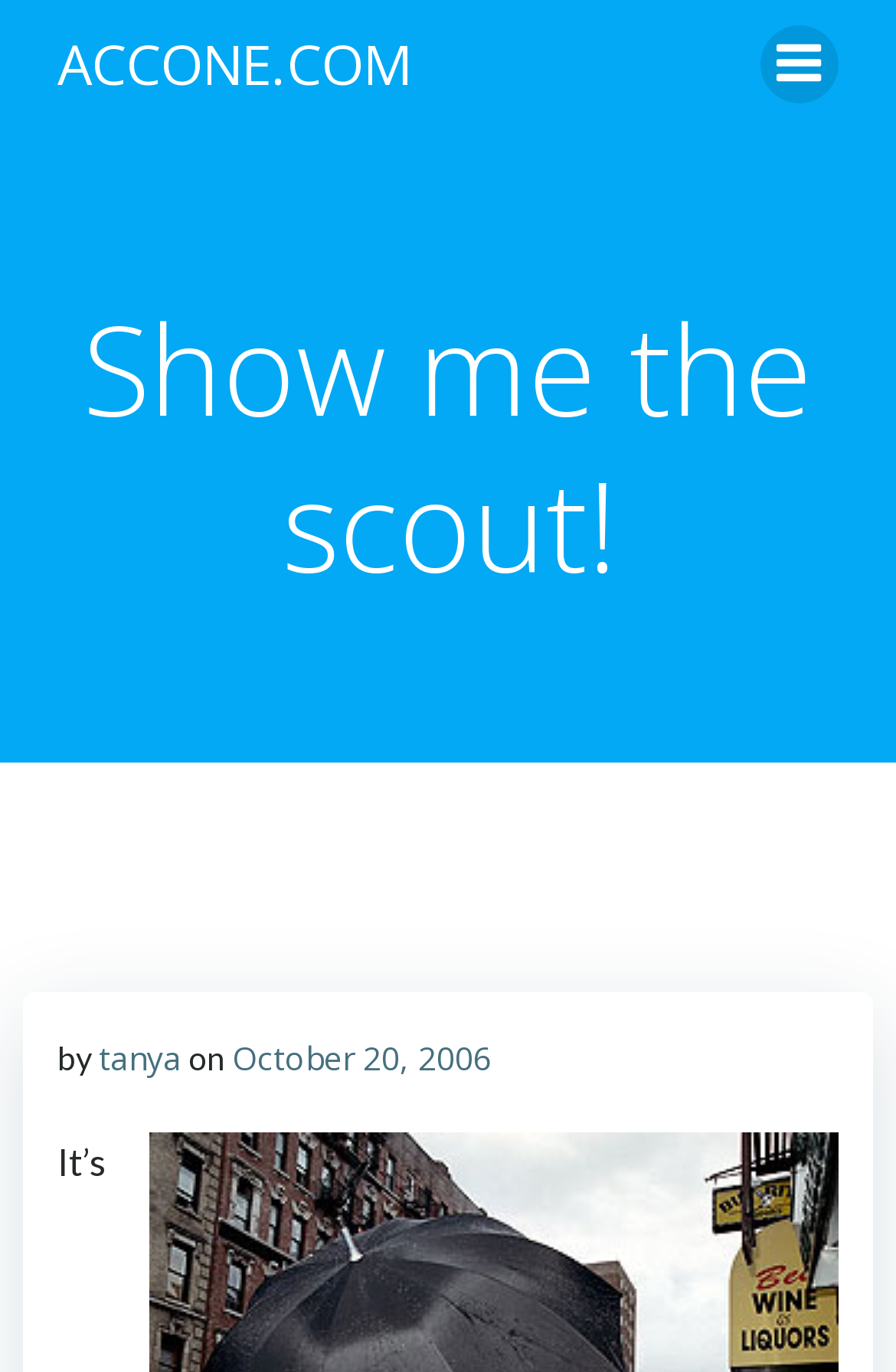Answer in one word or a short phrase: 
When was the article published?

October 20, 2006